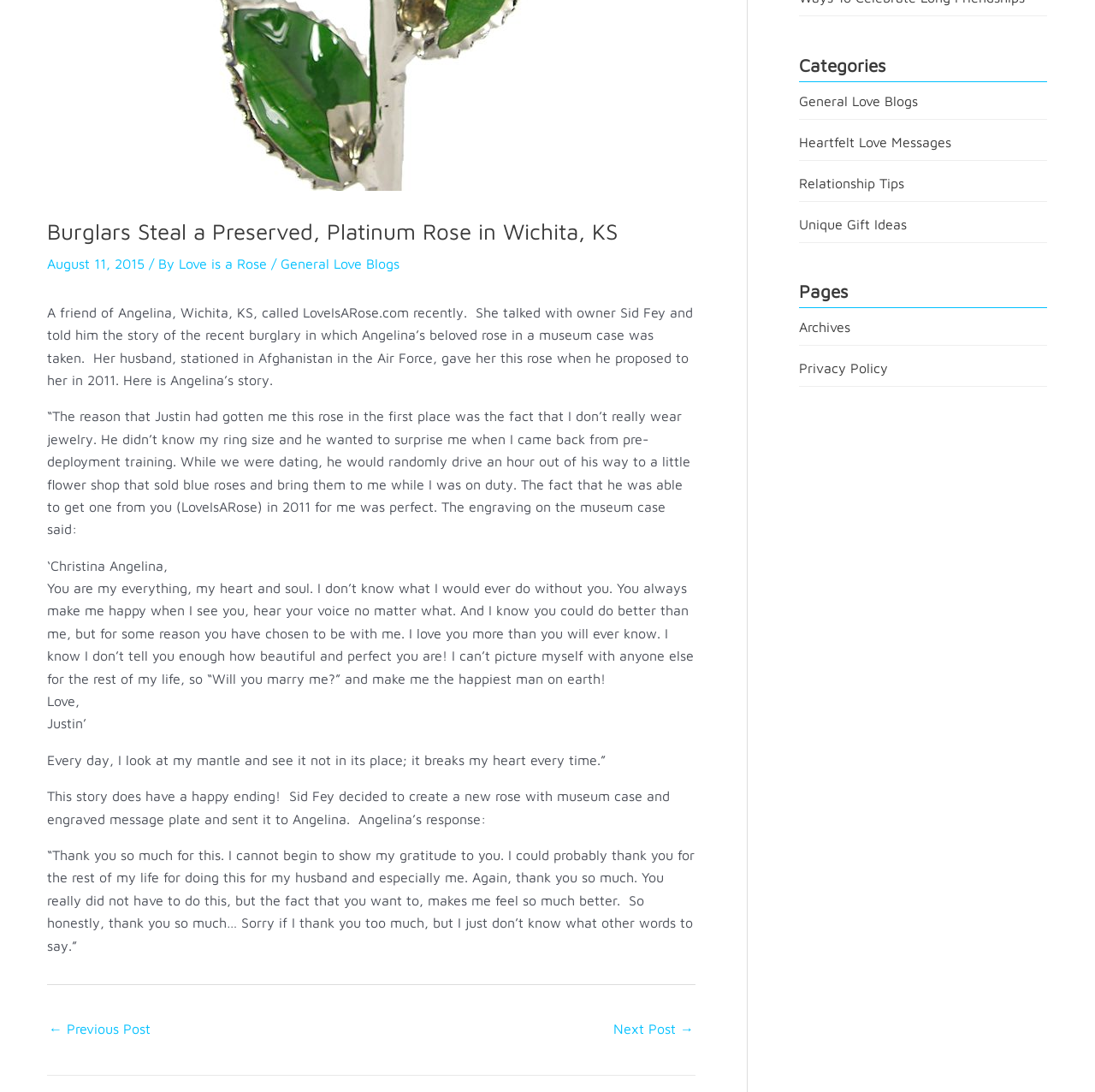Provide the bounding box coordinates of the HTML element this sentence describes: "Create Resume". The bounding box coordinates consist of four float numbers between 0 and 1, i.e., [left, top, right, bottom].

None